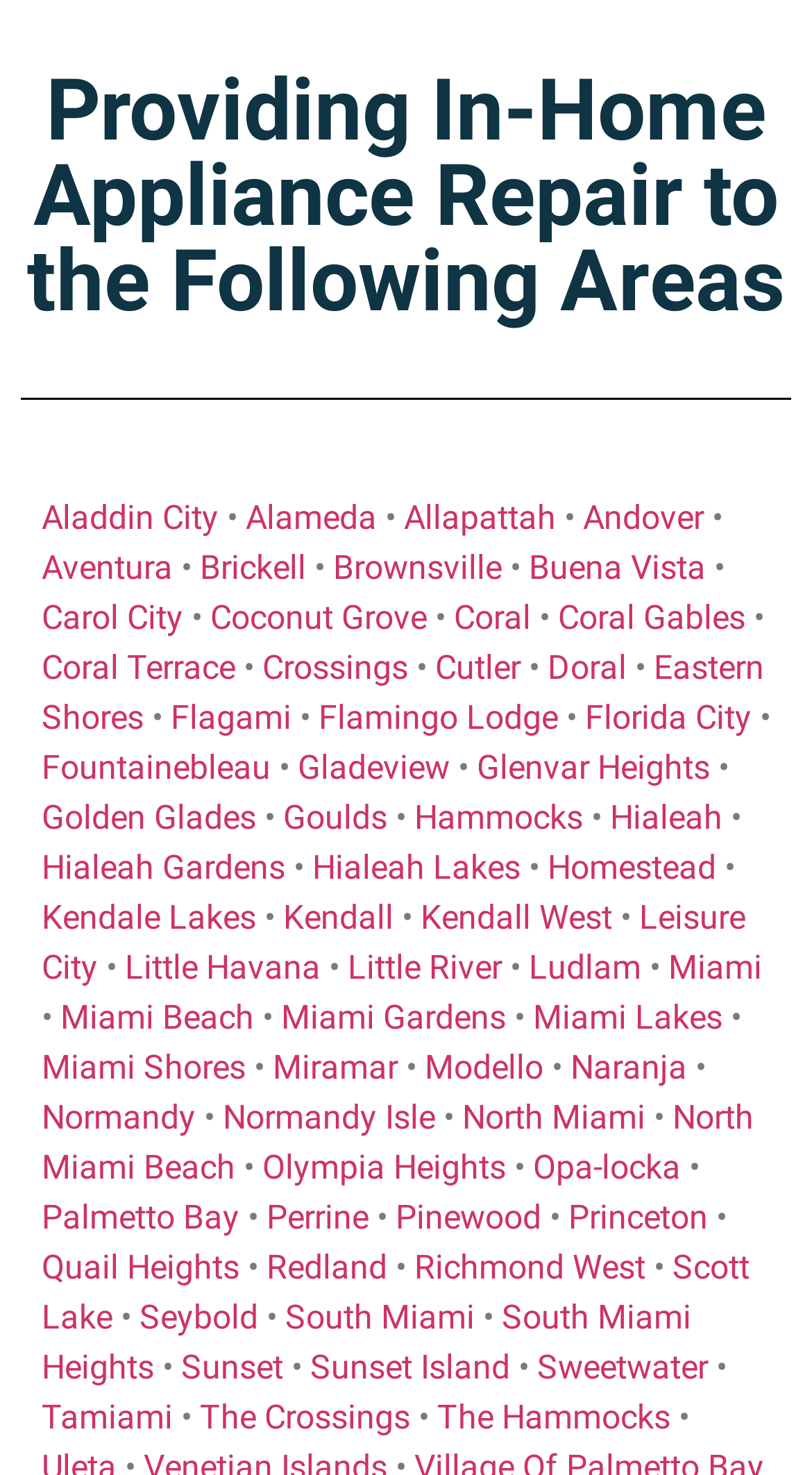Is Coral Gables one of the areas served?
Using the image as a reference, answer the question with a short word or phrase.

Yes